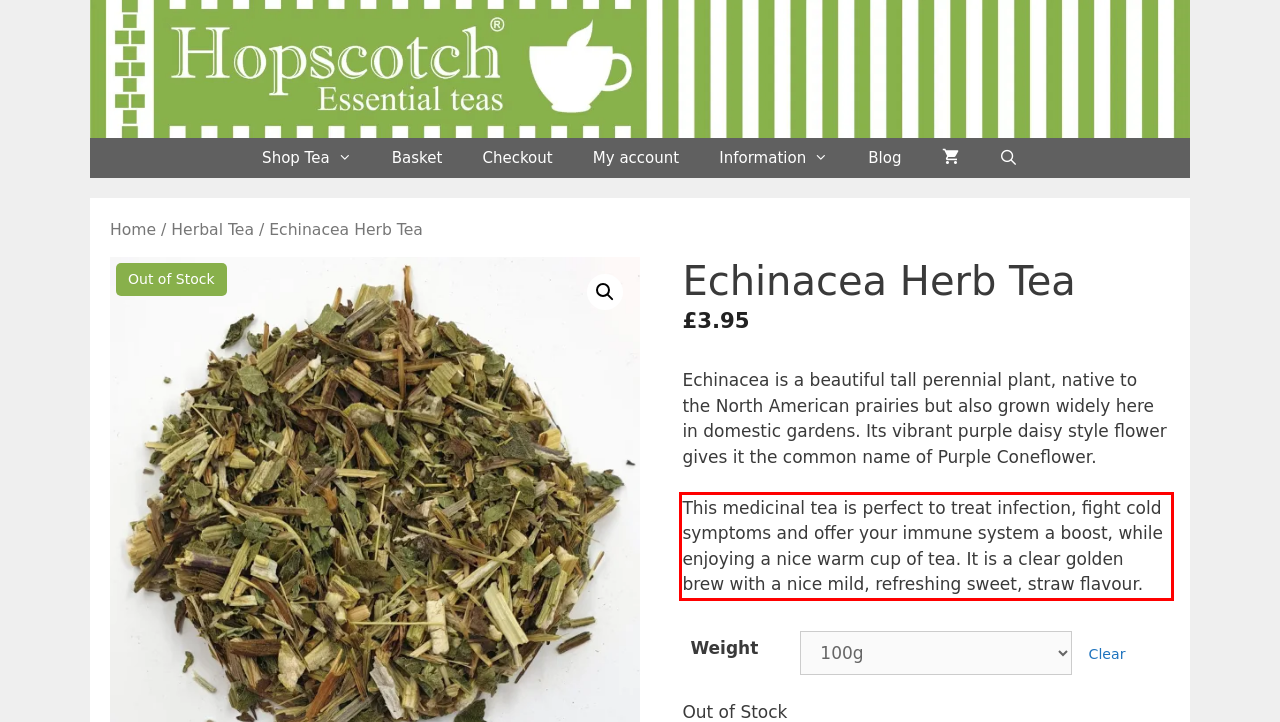Look at the screenshot of the webpage, locate the red rectangle bounding box, and generate the text content that it contains.

This medicinal tea is perfect to treat infection, fight cold symptoms and offer your immune system a boost, while enjoying a nice warm cup of tea. It is a clear golden brew with a nice mild, refreshing sweet, straw flavour.